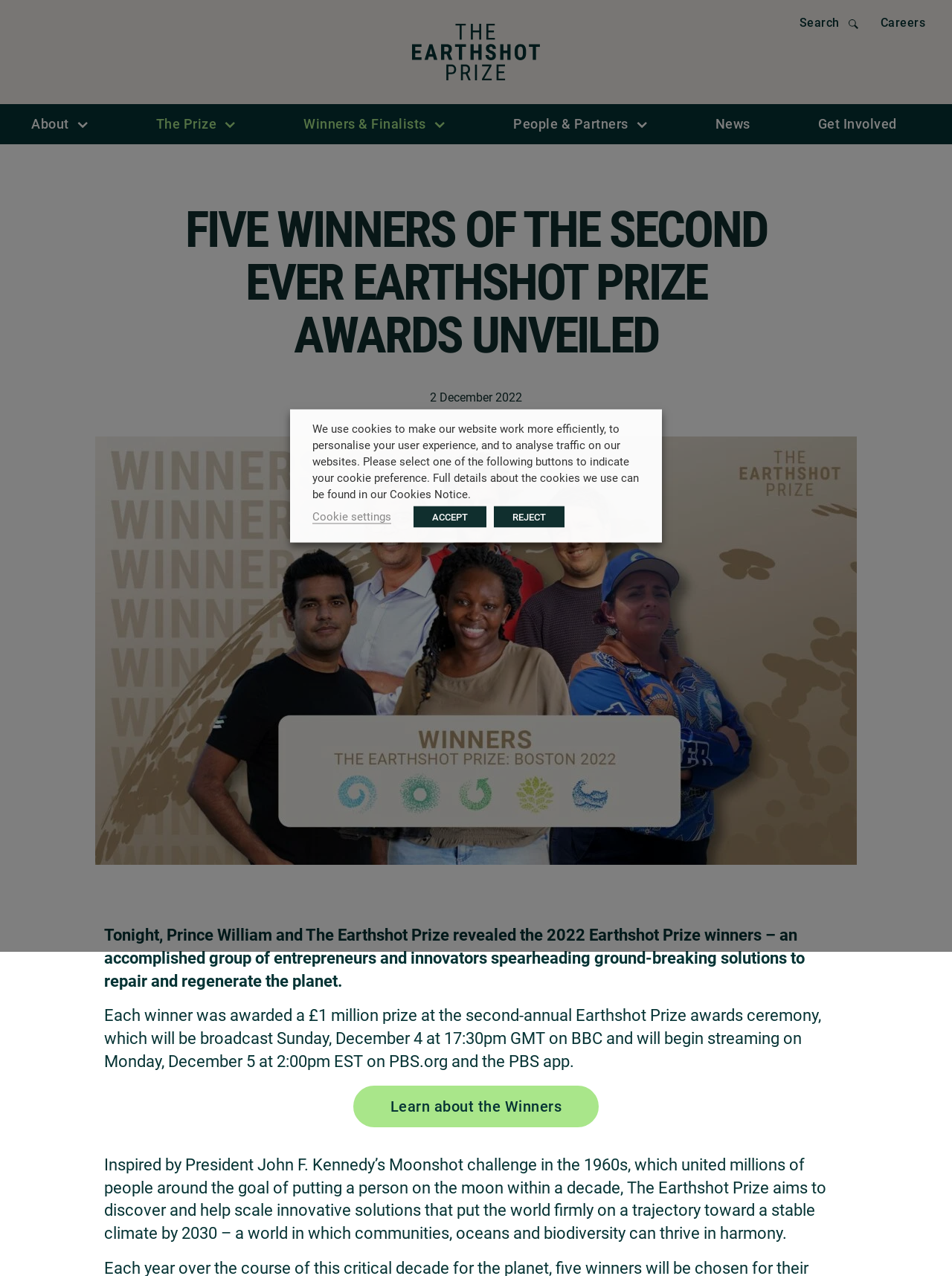Describe in detail what you see on the webpage.

The webpage is about the Earthshot Prize, a prestigious award that recognizes innovative solutions to environmental challenges. At the top of the page, there is a navigation menu with links to various sections, including "About", "The Prize", "Winners & Finalists", "People & Partners", "News", and "Get Involved". 

Below the navigation menu, there is a prominent heading that announces the unveiling of the five winners of the 2022 Earthshot Prize Awards. Next to the heading, there is a timestamp indicating that the event took place on December 2, 2022. 

The main content of the page features a large image of the Earthshot Prize Winners 2022, which occupies most of the page's width. Below the image, there is a brief description of the winners and the award ceremony, including the prize amount and the broadcast details. 

Further down, there is a call-to-action link to "Learn about the Winners" and a paragraph that explains the inspiration behind the Earthshot Prize, which is to discover and scale innovative solutions to environmental challenges. 

At the bottom of the page, there is a cookie consent dialog with buttons to accept, reject, or customize cookie settings.